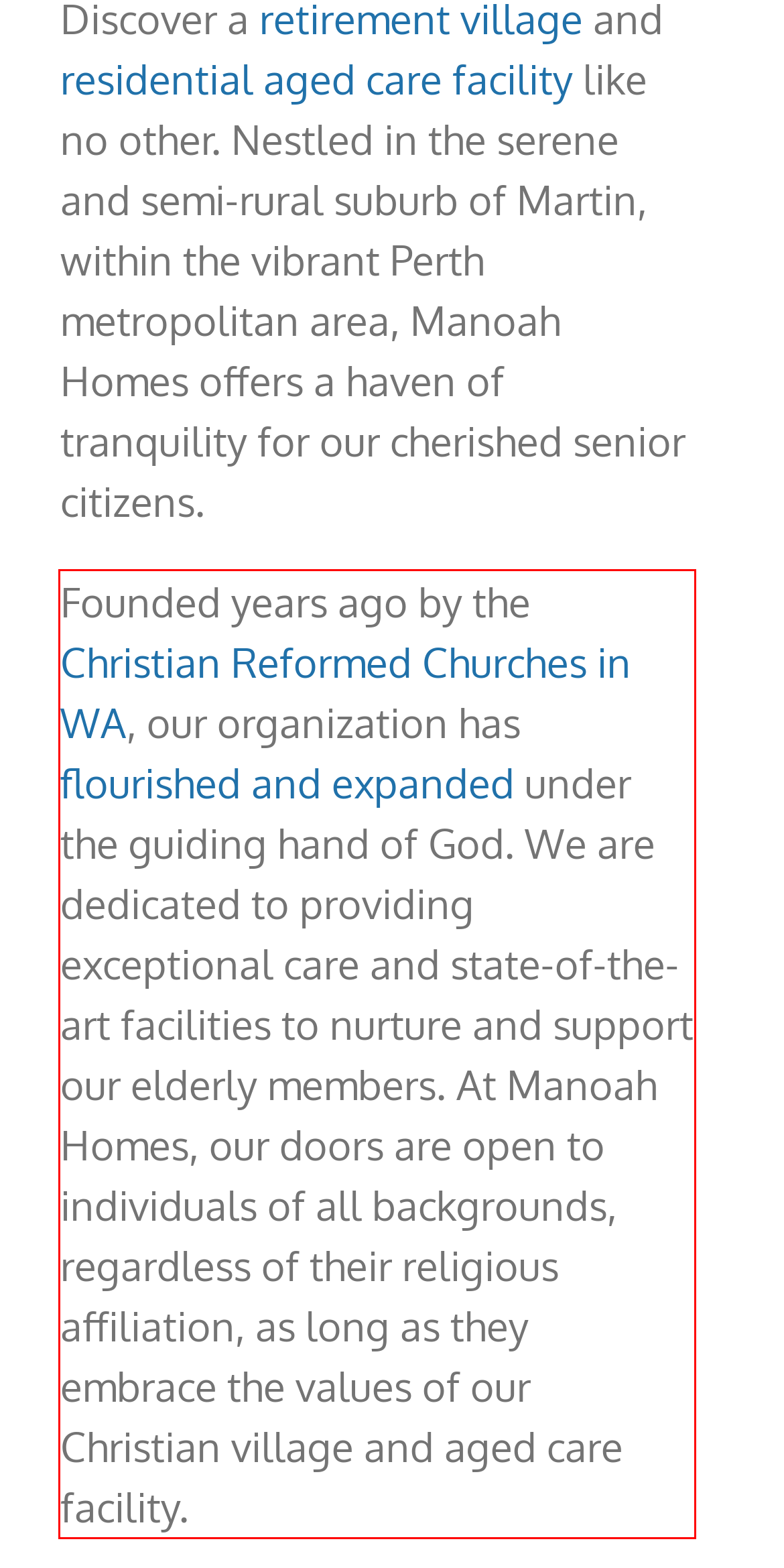Identify the text inside the red bounding box on the provided webpage screenshot by performing OCR.

Founded years ago by the Christian Reformed Churches in WA, our organization has flourished and expanded under the guiding hand of God. We are dedicated to providing exceptional care and state-of-the-art facilities to nurture and support our elderly members. At Manoah Homes, our doors are open to individuals of all backgrounds, regardless of their religious affiliation, as long as they embrace the values of our Christian village and aged care facility.